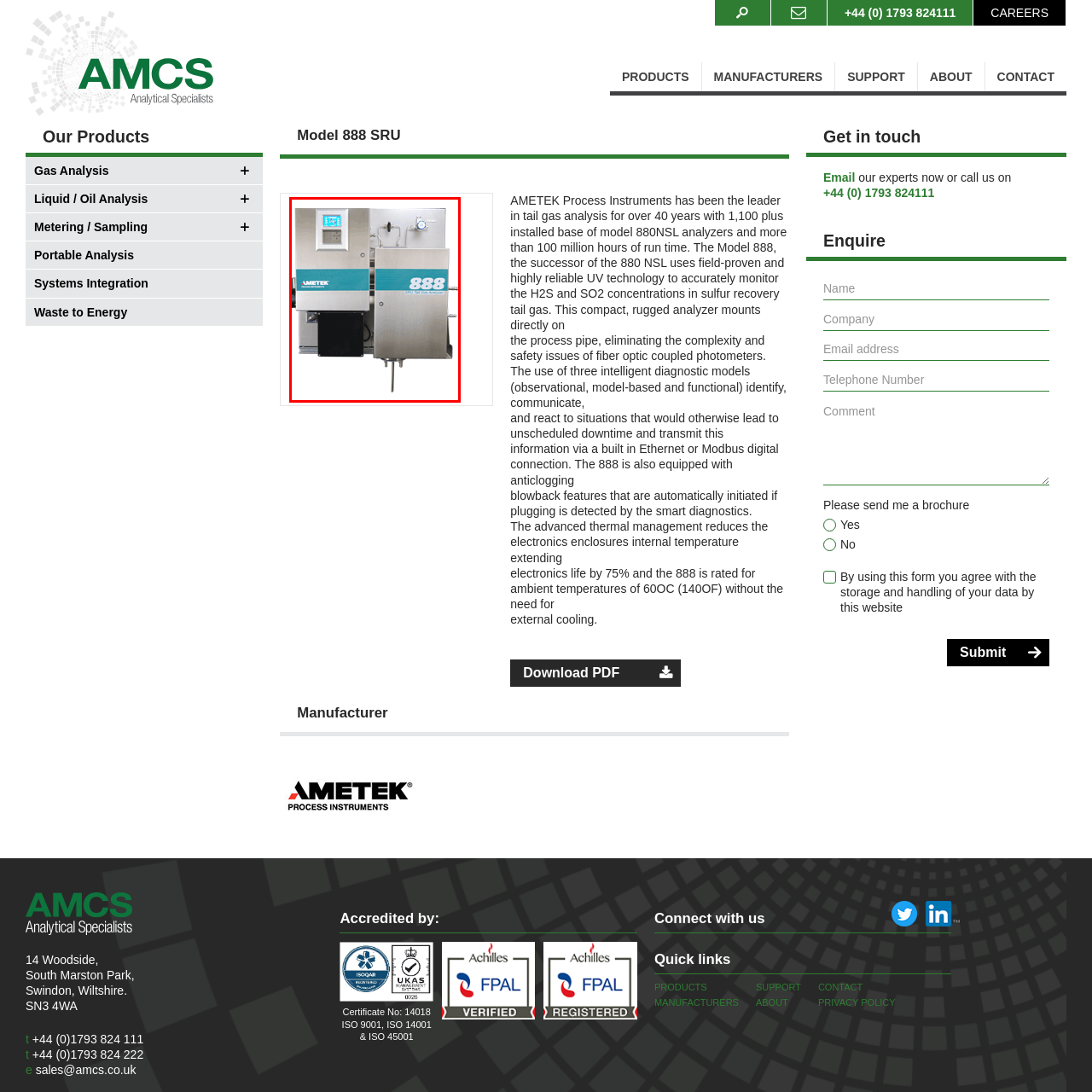Offer a detailed account of the image that is framed by the red bounding box.

This image features the Model 888 SRU (Sulfur Recovery Unit) analyzer from AMETEK Process Instruments. The device is designed for tail gas analysis and boasts a sleek, modern design with a prominent display panel. The analyzer is constructed with a stainless steel exterior, ensuring durability and resistance to harsh environments. Key features include a compact design that allows for easy mounting directly onto process pipes, reducing safety risks associated with separate equipment. The analyzer is designed to accurately measure H2S and SO2 concentrations, leveraging field-proven UV technology for reliable performance. Its intelligent diagnostics systems help monitor and communicate any issues, minimizing downtime. This model exemplifies advanced engineering in gas analysis technology, catering to industries focused on environmental compliance and process optimization.